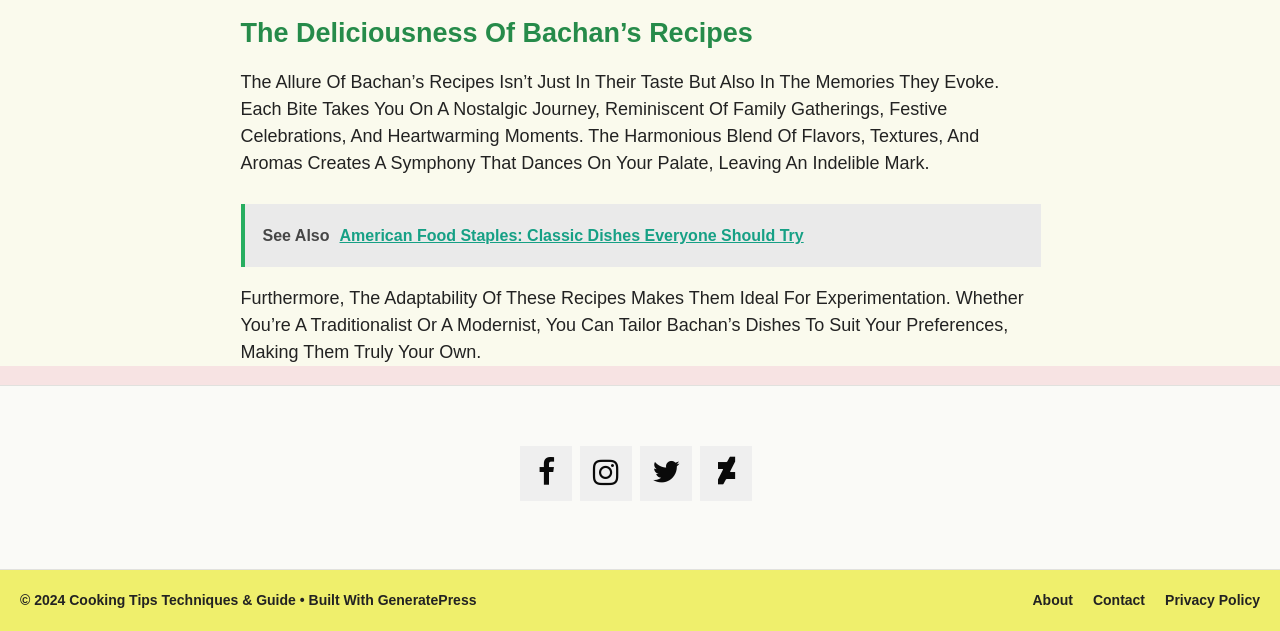Identify the bounding box coordinates of the part that should be clicked to carry out this instruction: "Read about the website".

[0.807, 0.939, 0.838, 0.964]